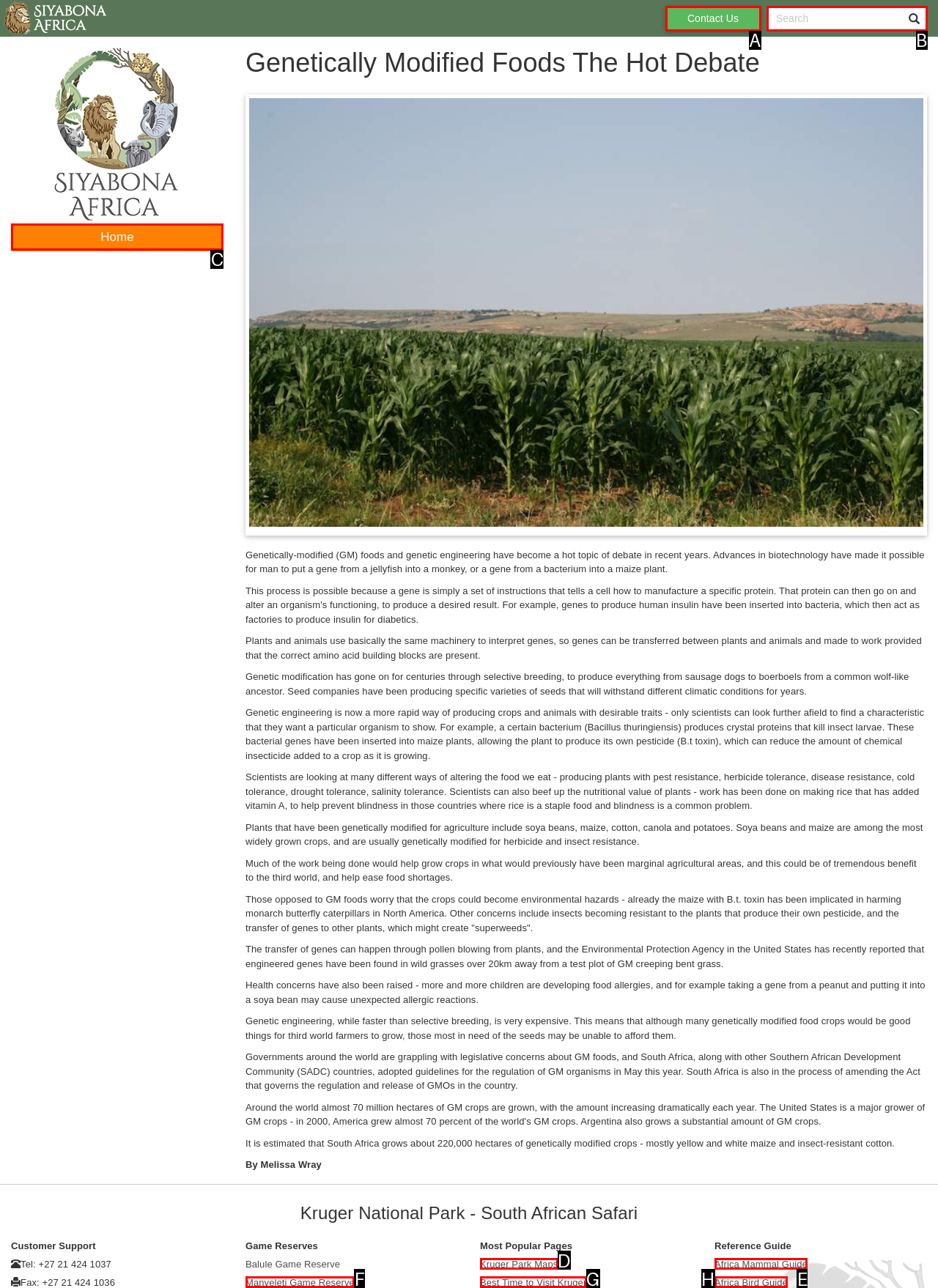To complete the instruction: Click the 'Home' link, which HTML element should be clicked?
Respond with the option's letter from the provided choices.

C